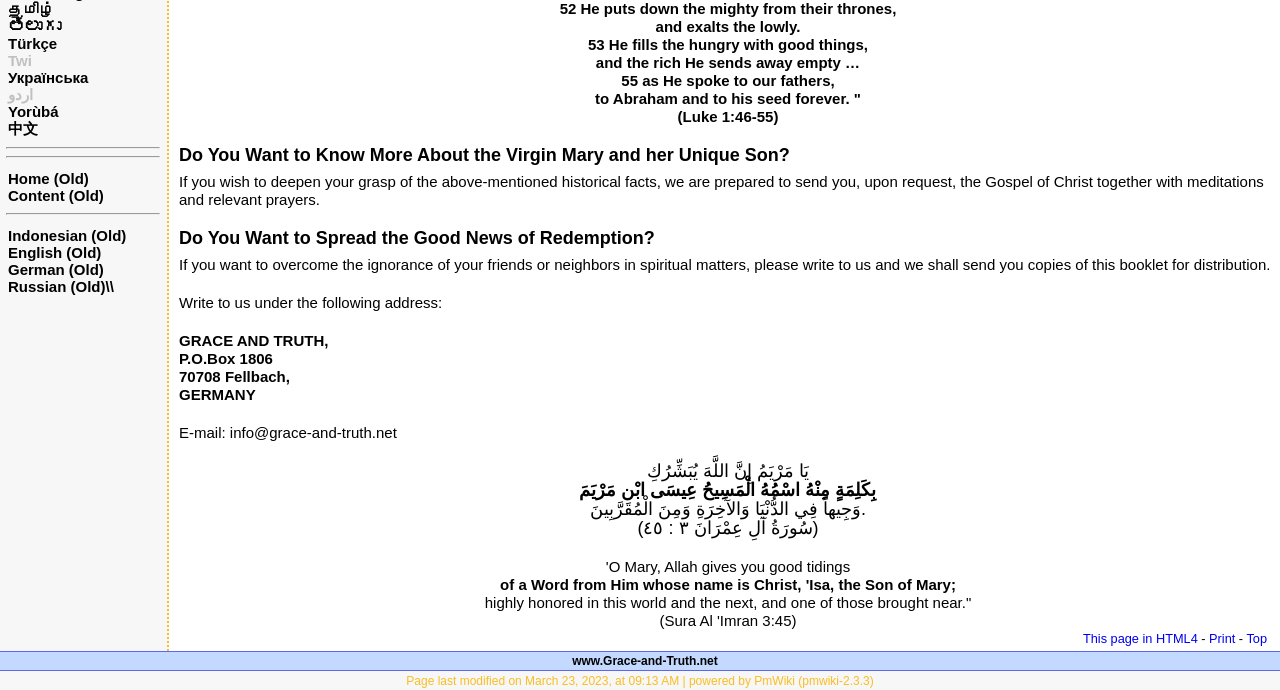Identify the bounding box for the UI element described as: "German (Old)". Ensure the coordinates are four float numbers between 0 and 1, formatted as [left, top, right, bottom].

[0.006, 0.378, 0.081, 0.402]